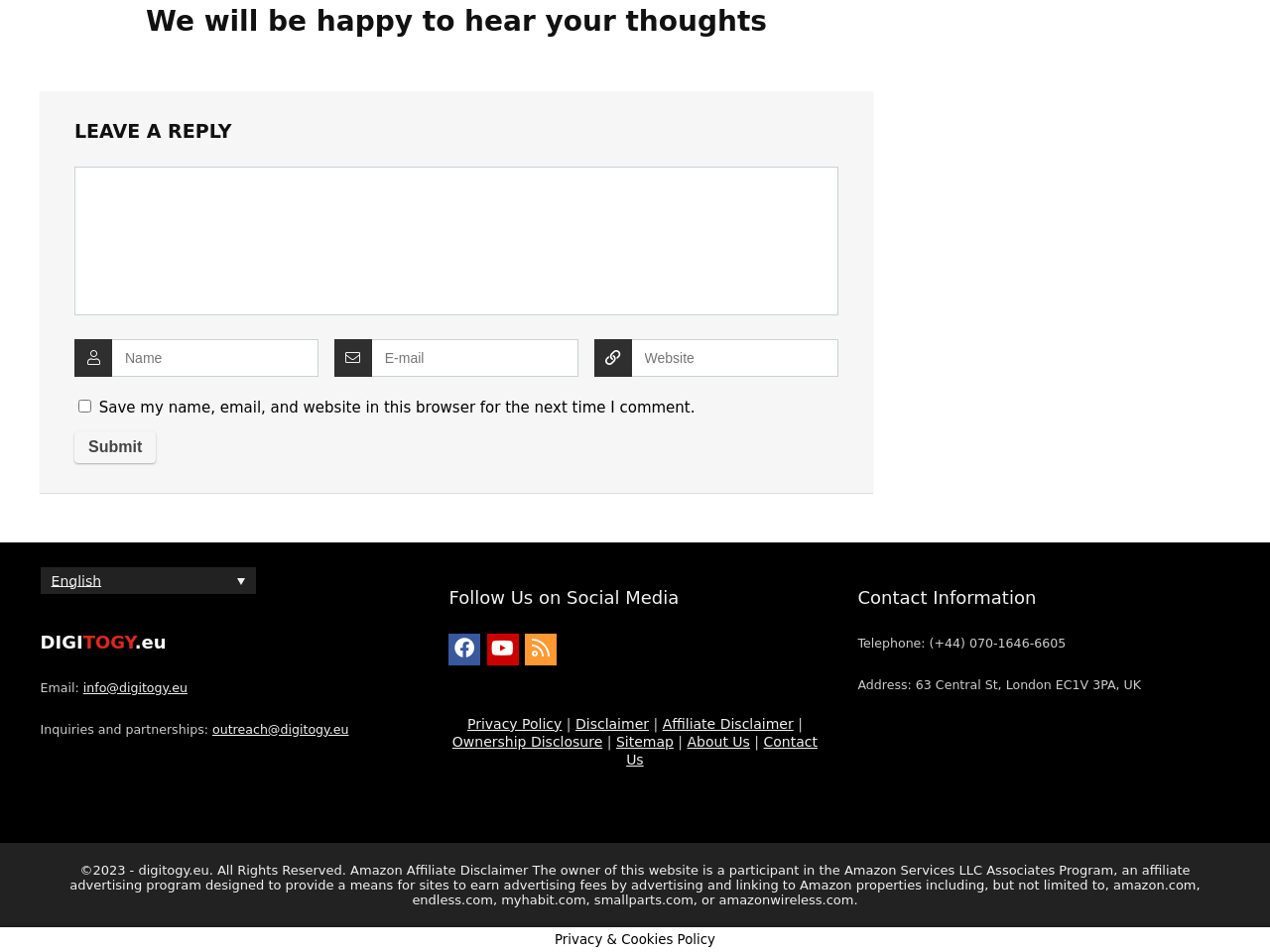Provide the bounding box coordinates in the format (top-left x, top-left y, bottom-right x, bottom-right y). All values are floating point numbers between 0 and 1. Determine the bounding box coordinate of the UI element described as: About Us

[0.541, 0.771, 0.591, 0.787]